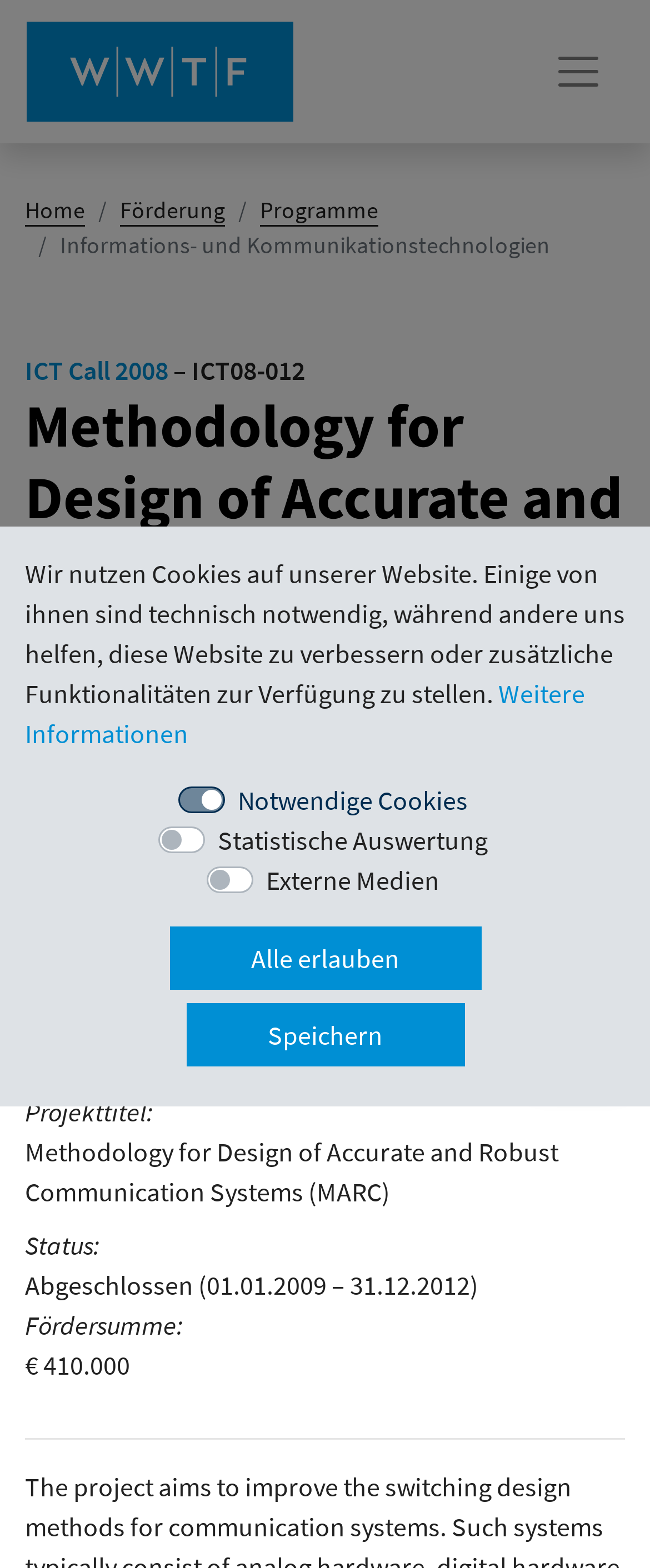What is the status of the project?
Refer to the image and provide a concise answer in one word or phrase.

Abgeschlossen